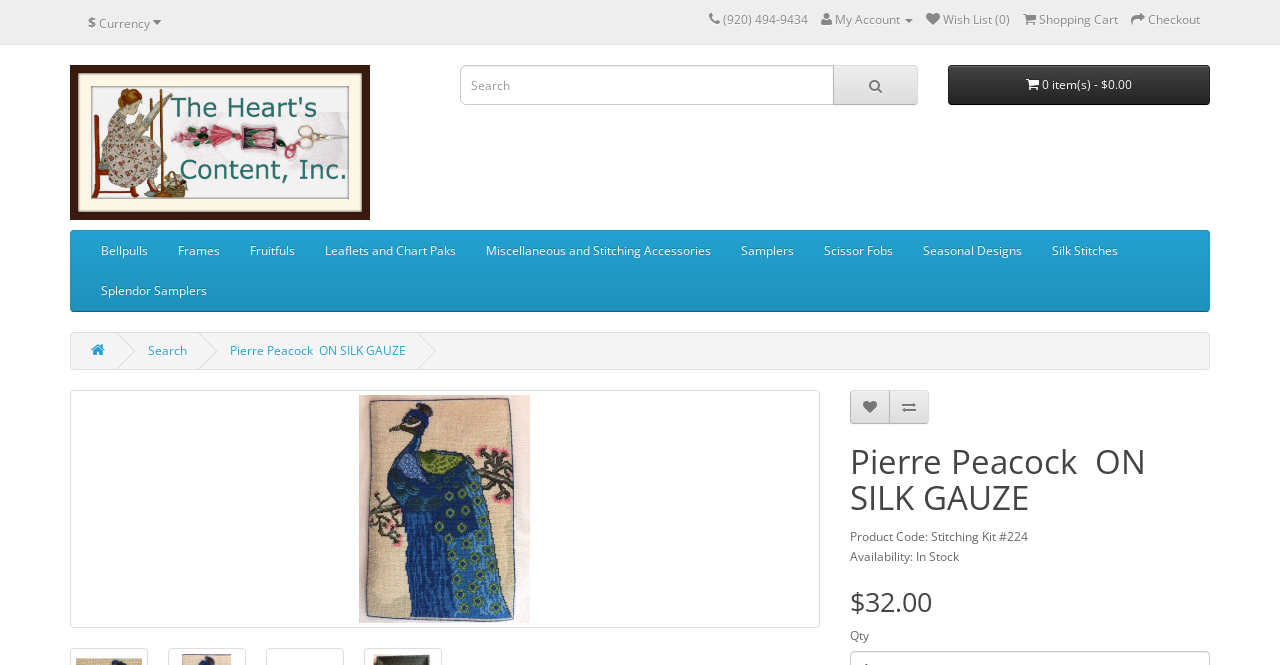What is the product code?
Respond to the question with a single word or phrase according to the image.

Stitching Kit #224